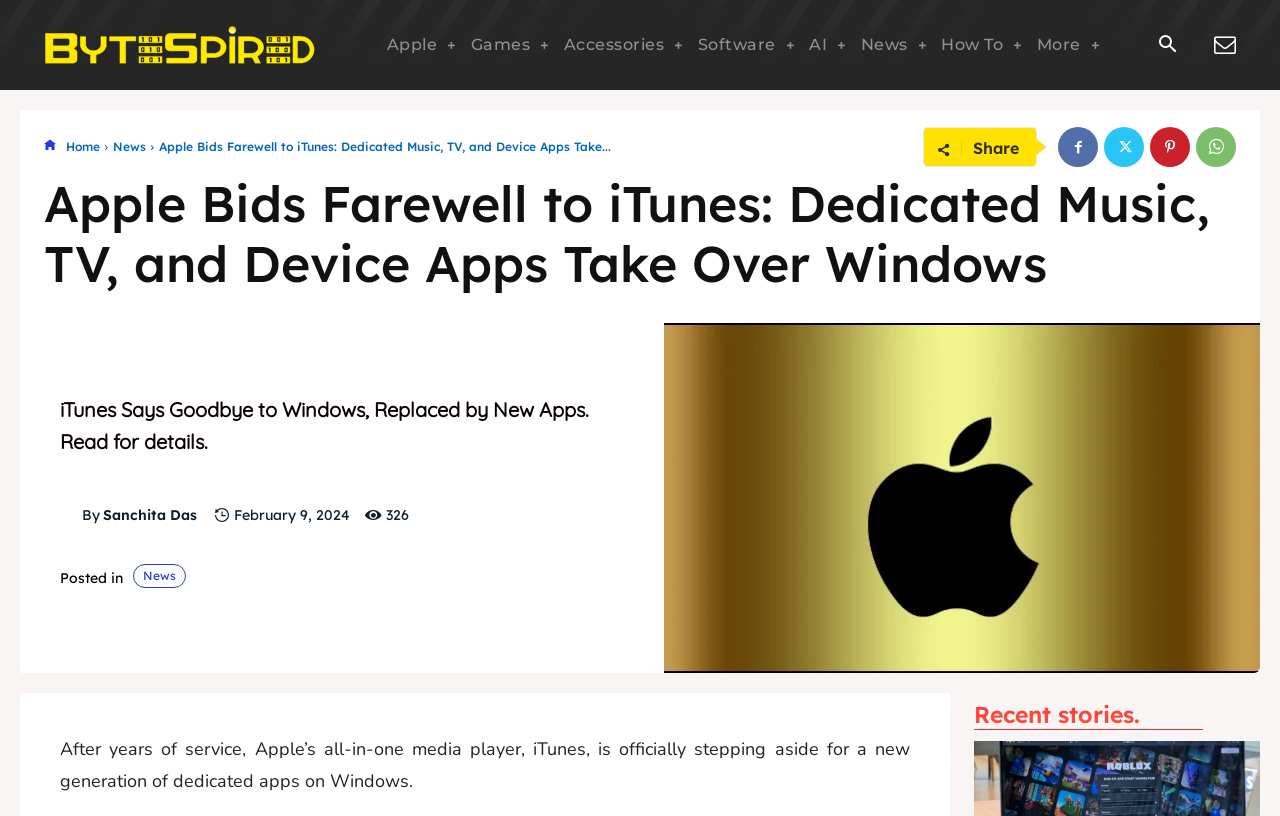Respond to the following question using a concise word or phrase: 
How many links are there in the top navigation bar?

6